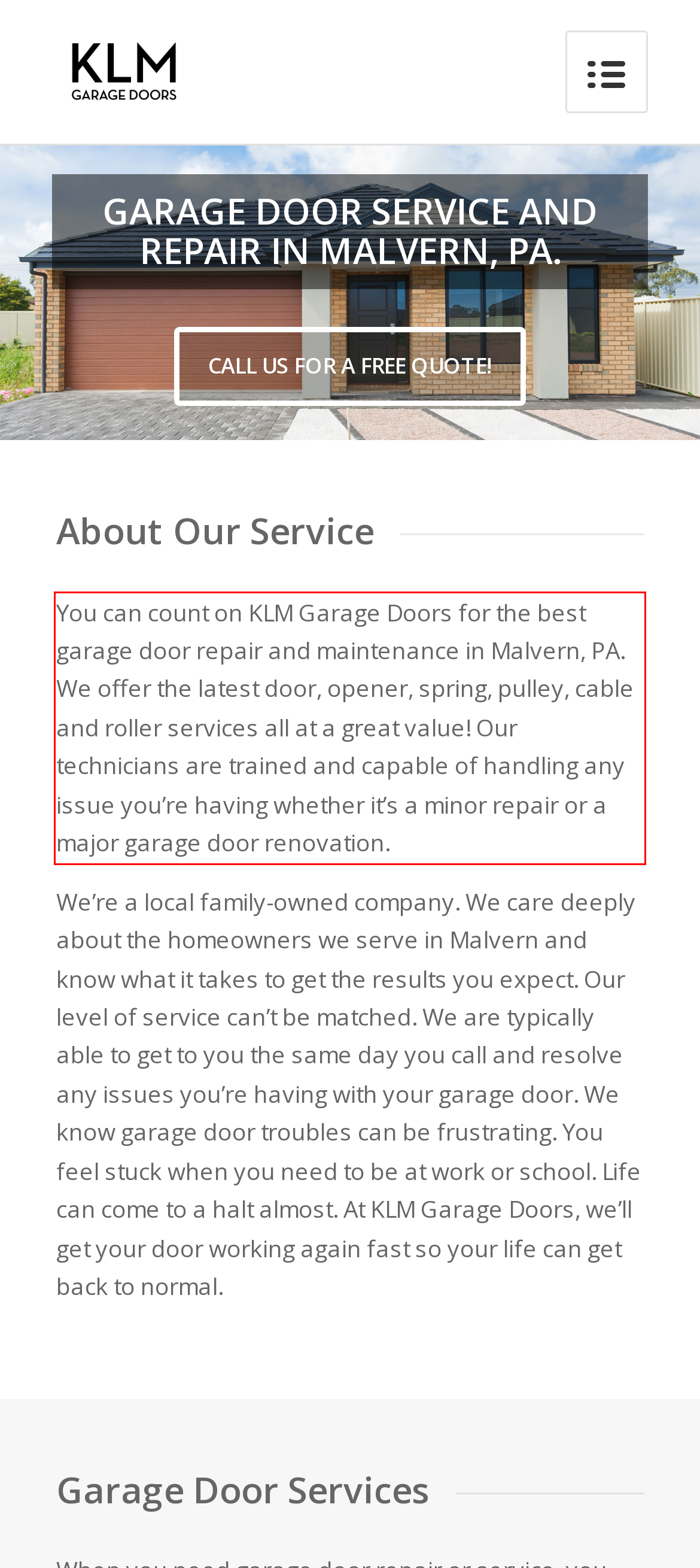Please extract the text content from the UI element enclosed by the red rectangle in the screenshot.

You can count on KLM Garage Doors for the best garage door repair and maintenance in Malvern, PA. We offer the latest door, opener, spring, pulley, cable and roller services all at a great value! Our technicians are trained and capable of handling any issue you’re having whether it’s a minor repair or a major garage door renovation.